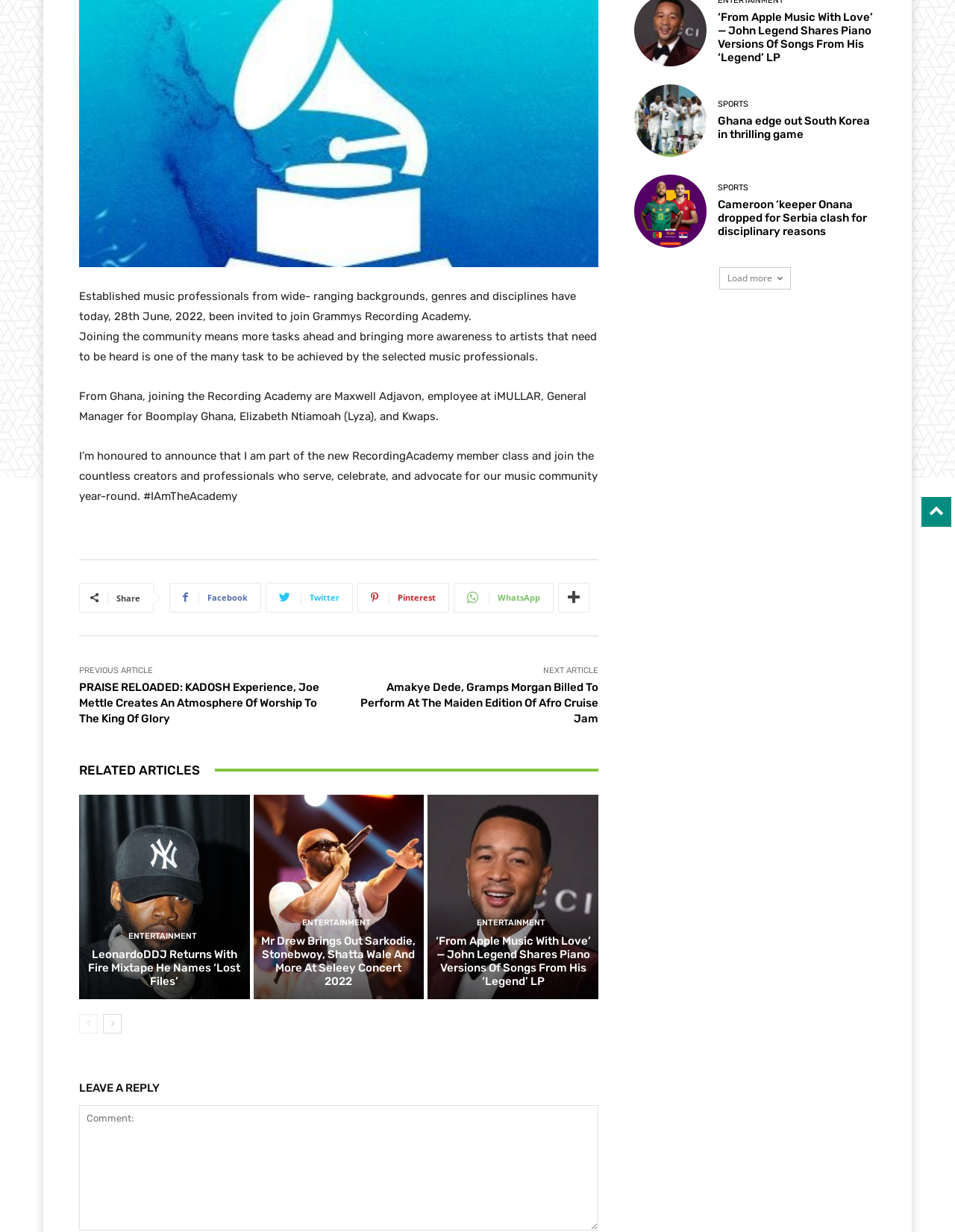Please determine the bounding box coordinates for the UI element described as: "Sports".

[0.752, 0.081, 0.784, 0.088]